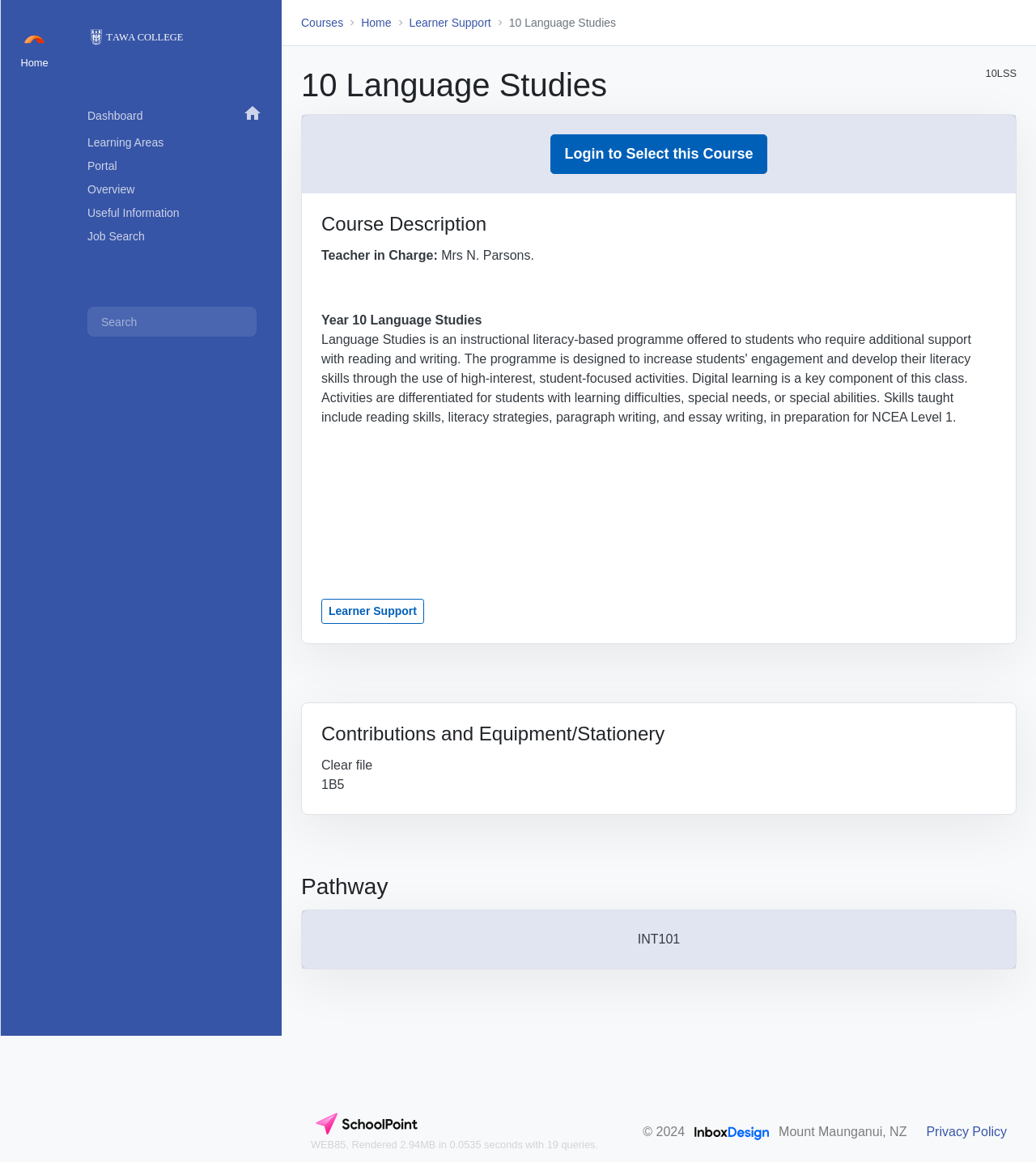Who is the teacher in charge?
Please give a detailed and elaborate answer to the question.

The teacher in charge can be found in the StaticText 'Teacher in Charge:' with a bounding box of [0.31, 0.214, 0.426, 0.225] and the corresponding answer is in the StaticText 'Mrs N. Parsons.' with a bounding box of [0.426, 0.214, 0.516, 0.225].